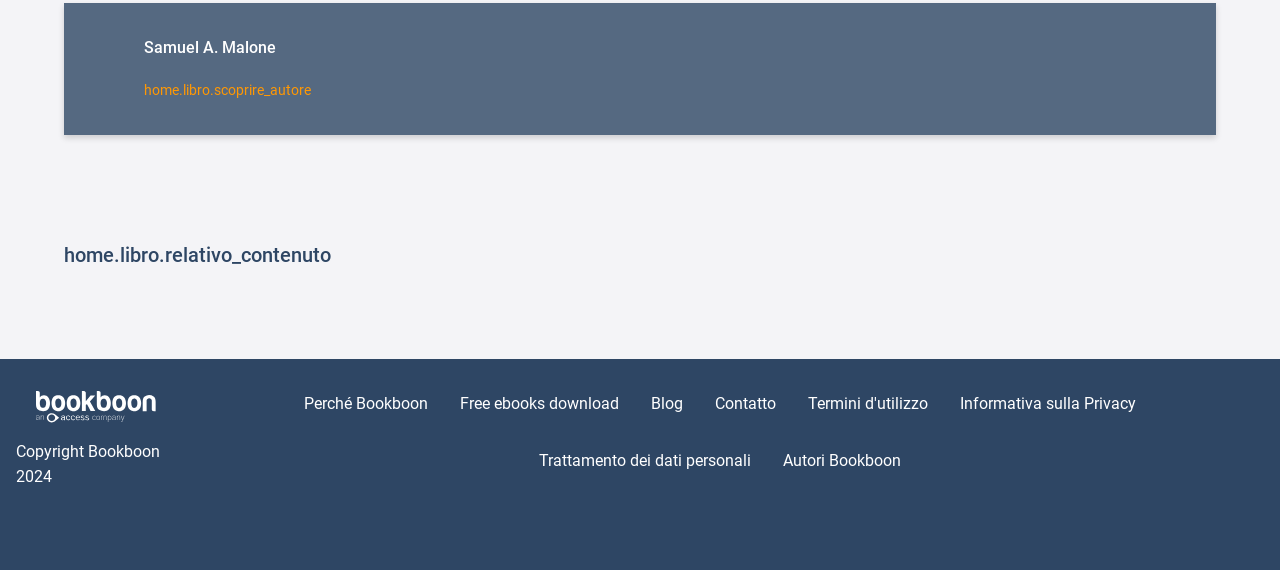Provide the bounding box coordinates for the UI element that is described as: "Trattamento dei dati personali".

[0.421, 0.791, 0.587, 0.825]